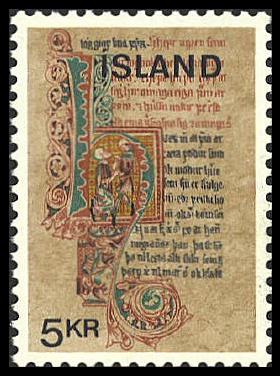Give a one-word or phrase response to the following question: What is the denomination of the postage stamp?

5 KR